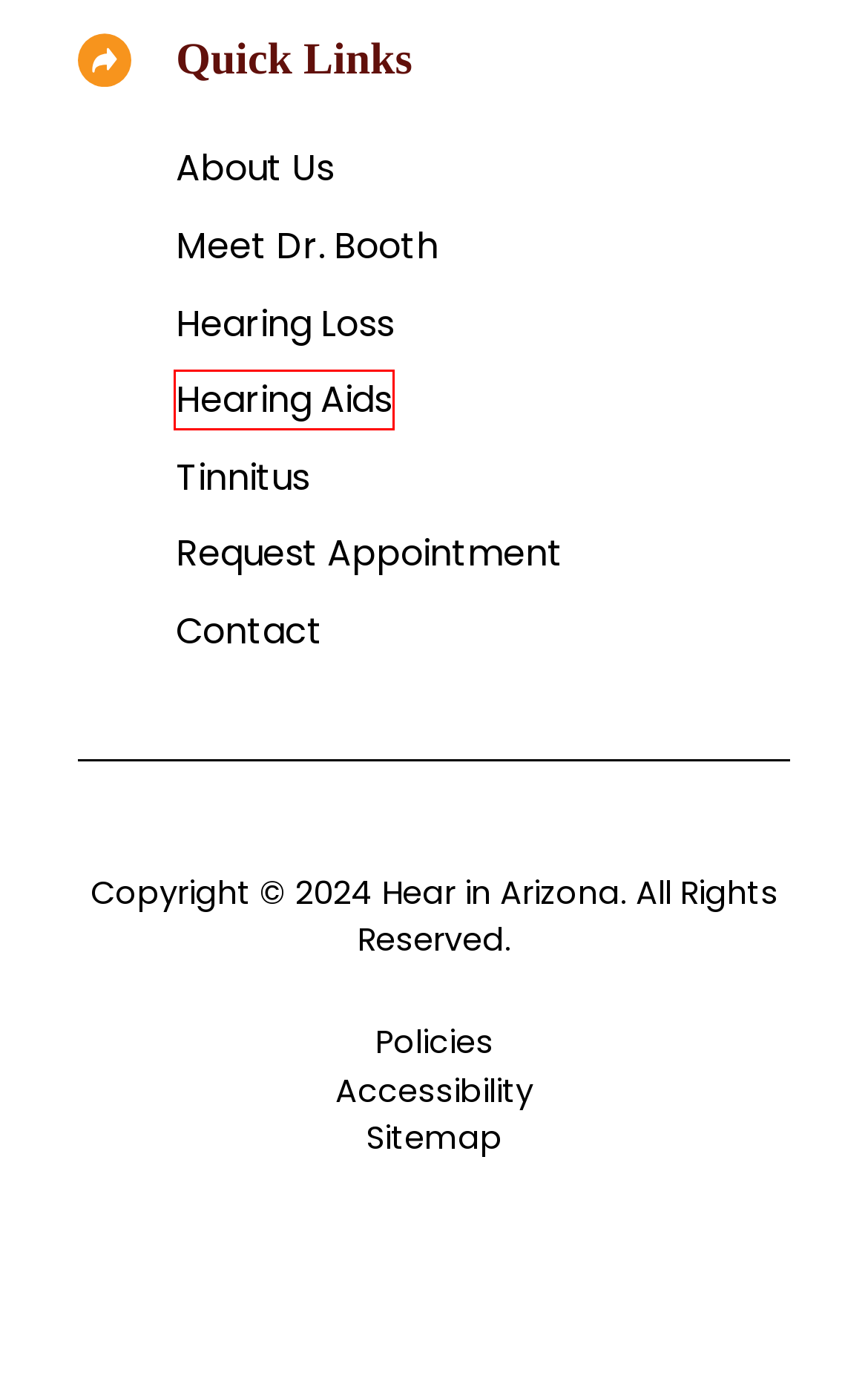You have a screenshot of a webpage with a red bounding box around an element. Identify the webpage description that best fits the new page that appears after clicking the selected element in the red bounding box. Here are the candidates:
A. Megan Booth, Au.D. | Hear in Arizona
B. Policies | Hear in Arizona
C. Contact | Hear in Arizona
D. About Us | Hear in Arizona
E. It’s A Whole New World With Hearing Aids | Hear in Arizona
F. You’re In Control Of Your Hearing Loss Journey | Hear in Arizona
G. Tinnitus Management | Hear in Arizona
H. Sitemap | Hear in Arizona

E